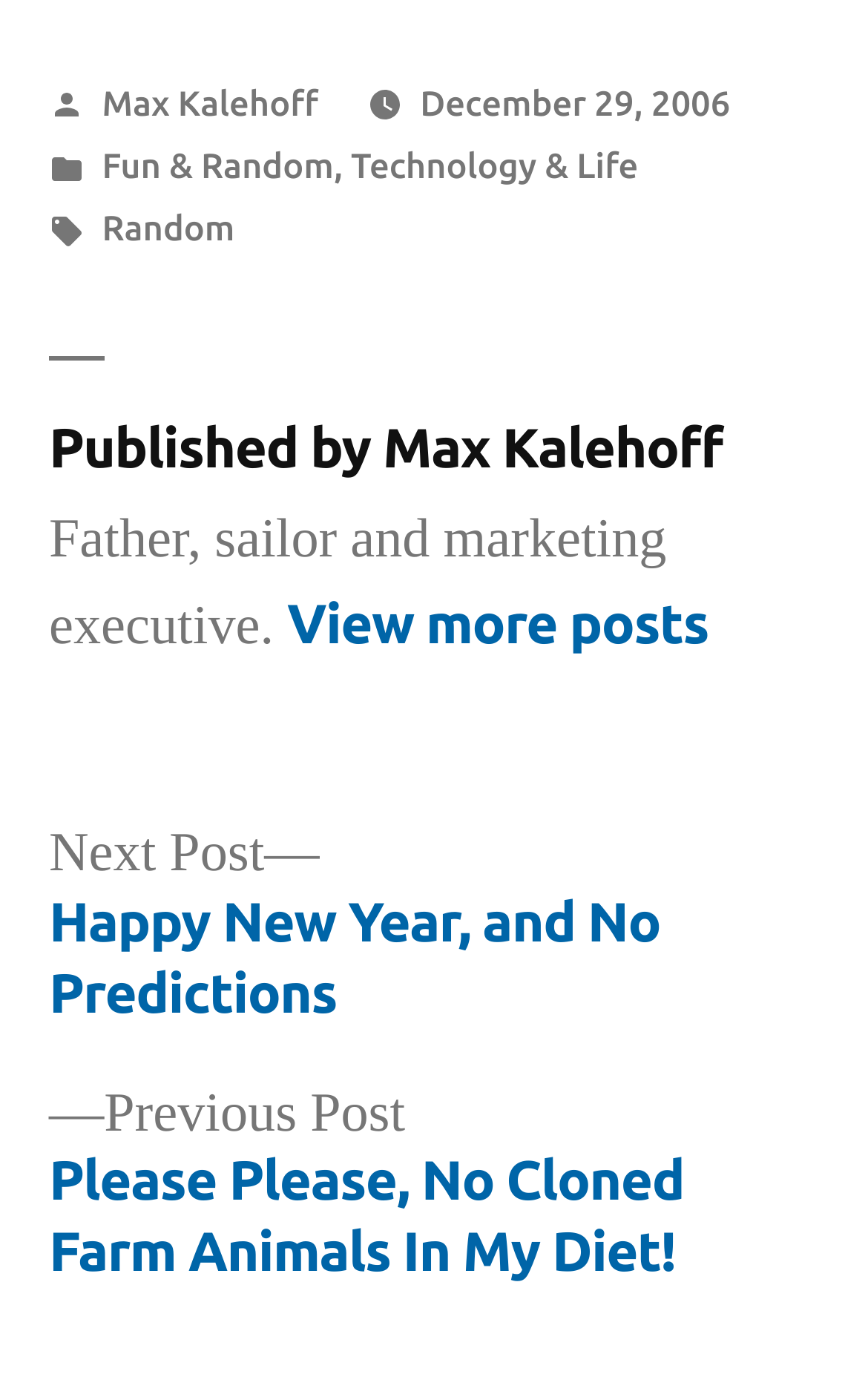Please identify the bounding box coordinates of the element's region that should be clicked to execute the following instruction: "Go to previous post". The bounding box coordinates must be four float numbers between 0 and 1, i.e., [left, top, right, bottom].

[0.056, 0.772, 0.788, 0.923]